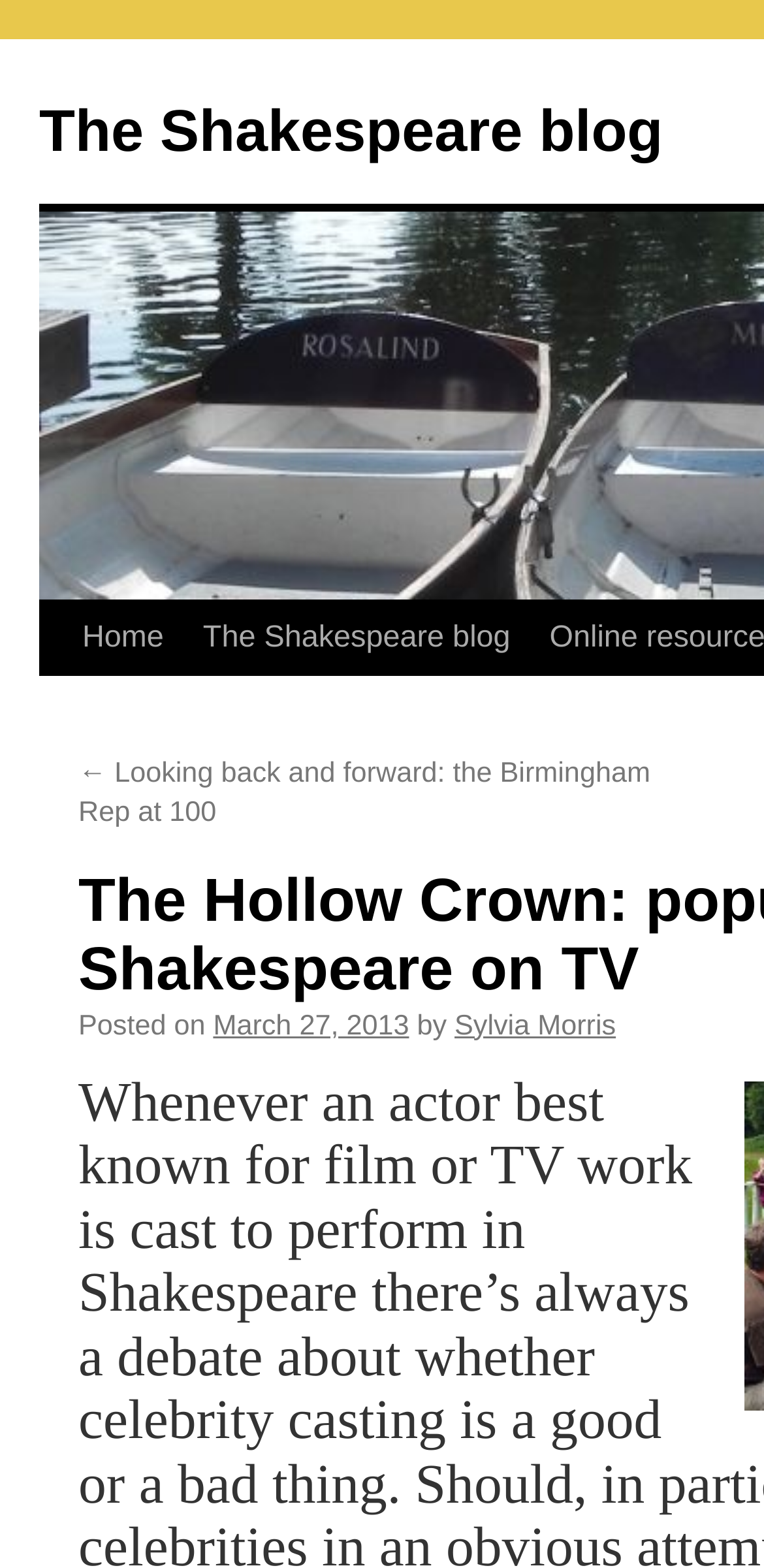Determine the bounding box coordinates for the region that must be clicked to execute the following instruction: "visit the Shakespeare blog".

[0.051, 0.064, 0.868, 0.105]